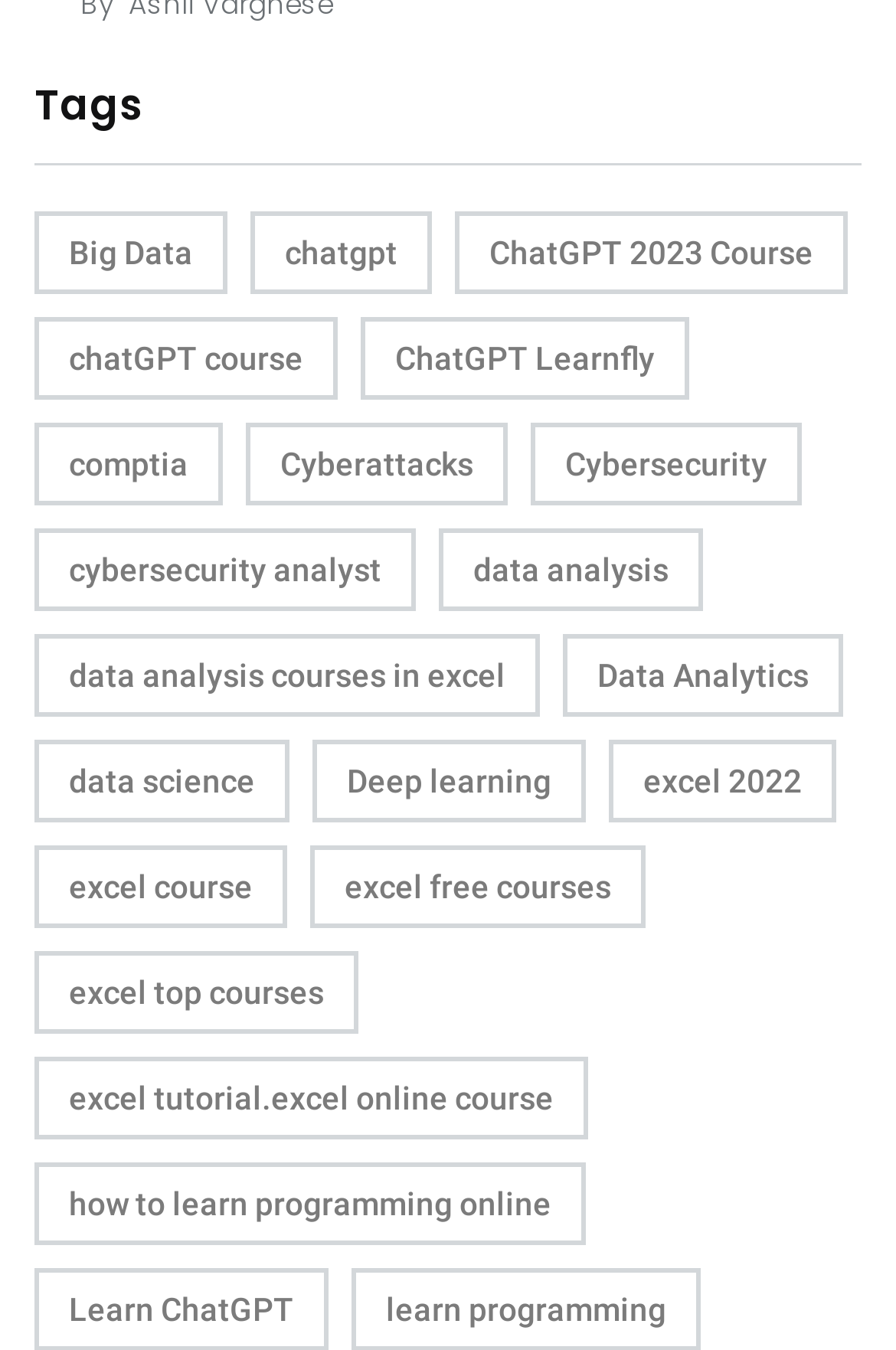What is the second item in the 'data analysis' category?
Please look at the screenshot and answer in one word or a short phrase.

data analysis courses in excel